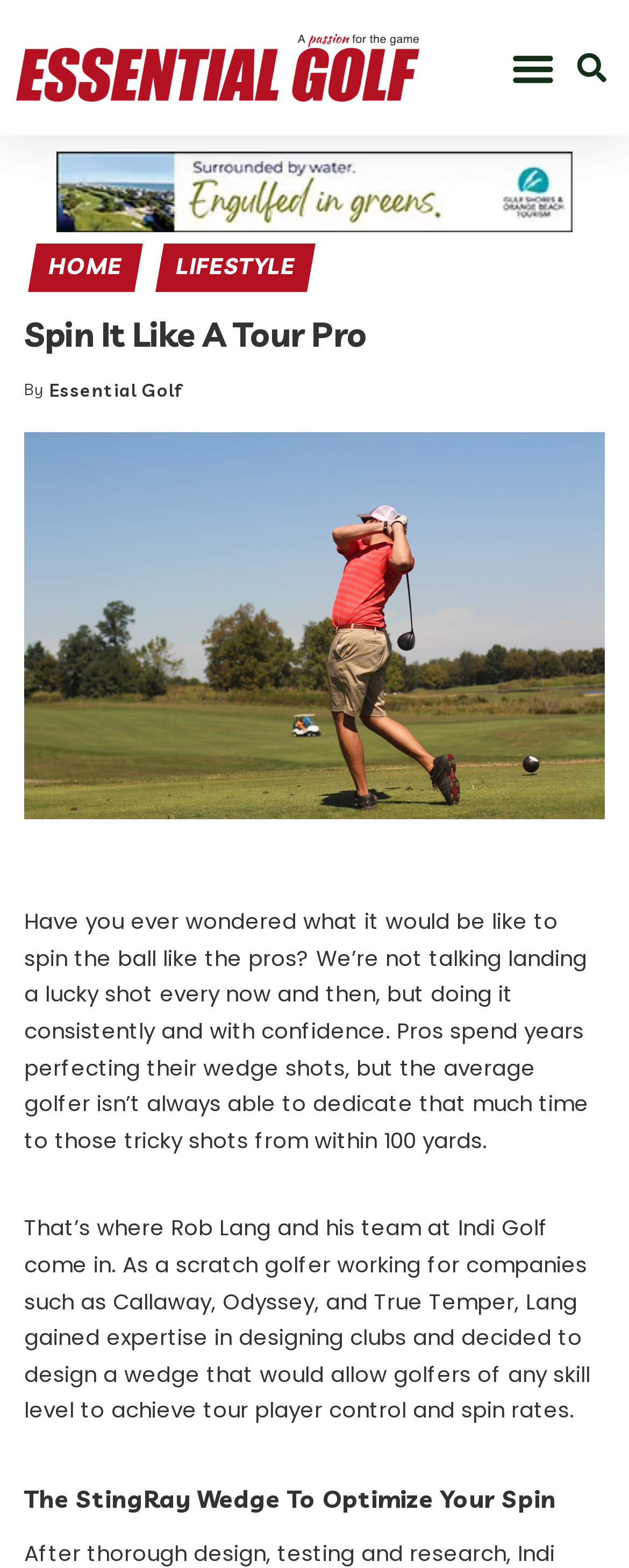Give a short answer using one word or phrase for the question:
What is the distance from which pros perfect their wedge shots?

Within 100 yards